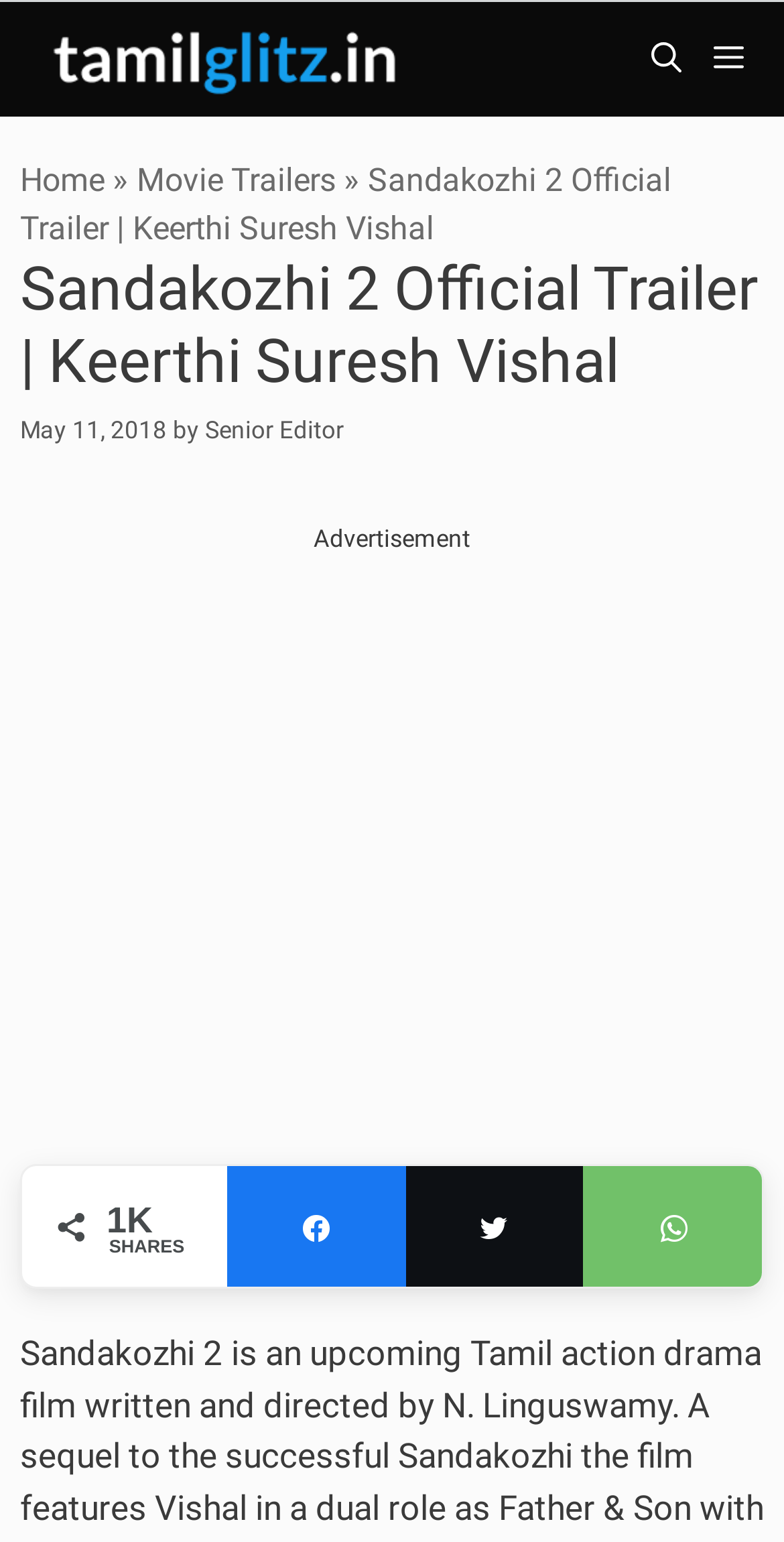Given the webpage screenshot, identify the bounding box of the UI element that matches this description: "Legal Aid Scheme".

None